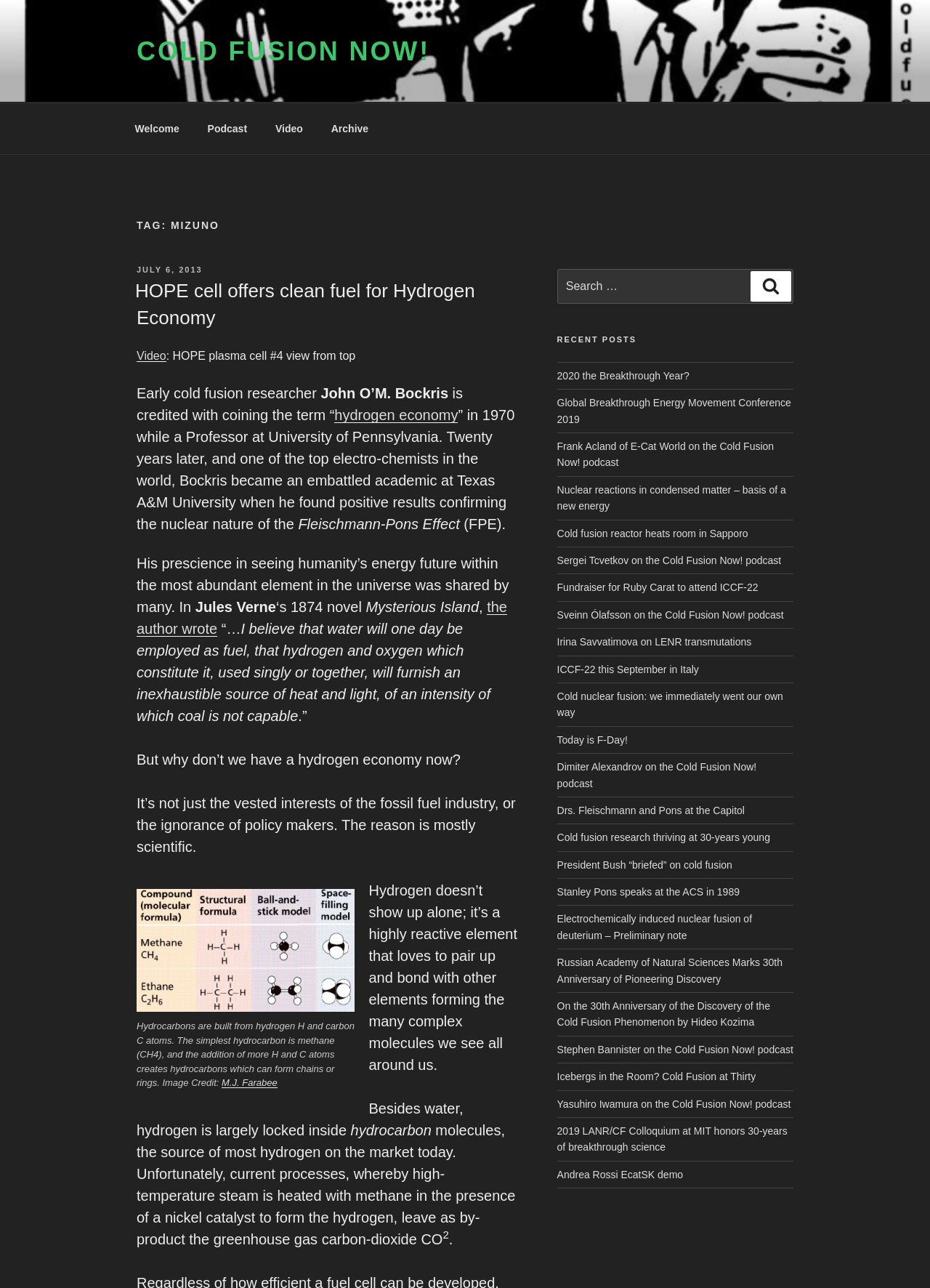Determine the bounding box coordinates of the section to be clicked to follow the instruction: "Check the recent posts". The coordinates should be given as four float numbers between 0 and 1, formatted as [left, top, right, bottom].

[0.599, 0.26, 0.853, 0.269]